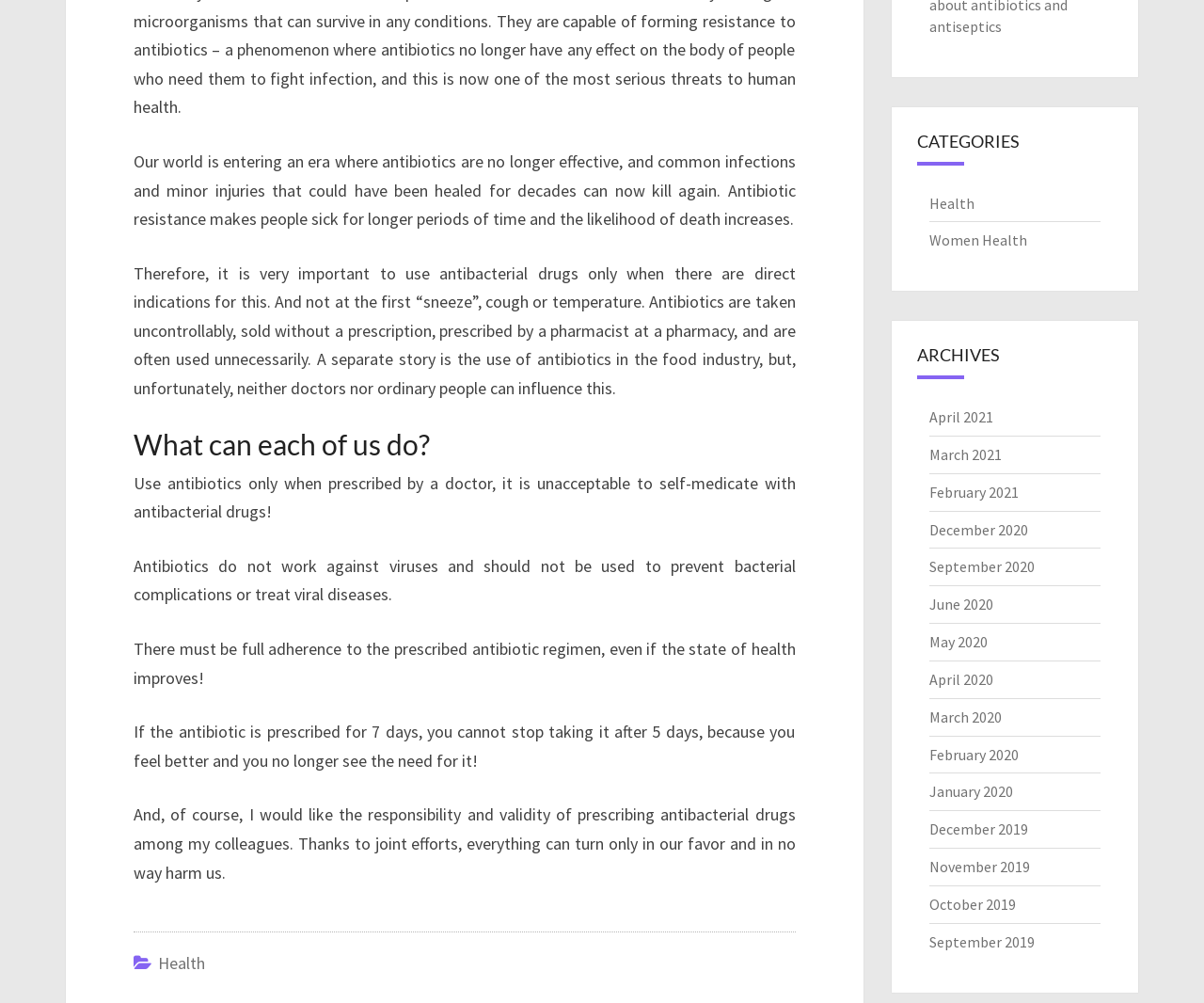Provide the bounding box coordinates, formatted as (top-left x, top-left y, bottom-right x, bottom-right y), with all values being floating point numbers between 0 and 1. Identify the bounding box of the UI element that matches the description: Health

[0.131, 0.95, 0.17, 0.971]